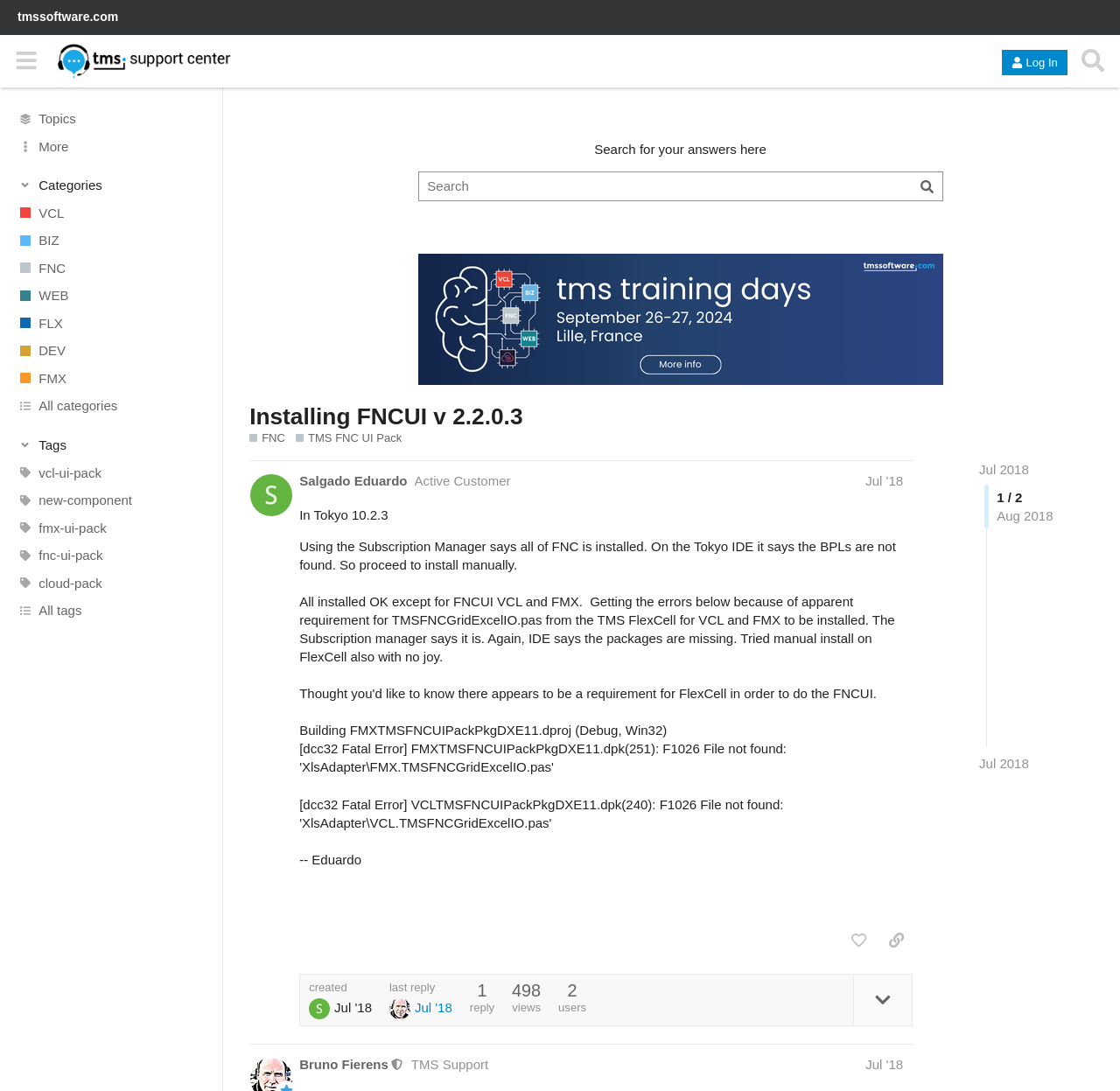What is the topic of this webpage?
From the details in the image, answer the question comprehensively.

The topic of this webpage is 'Installing FNCUI v 2.2.0.3' which is indicated by the heading 'Installing FNCUI v 2.2.0.3' on the webpage.